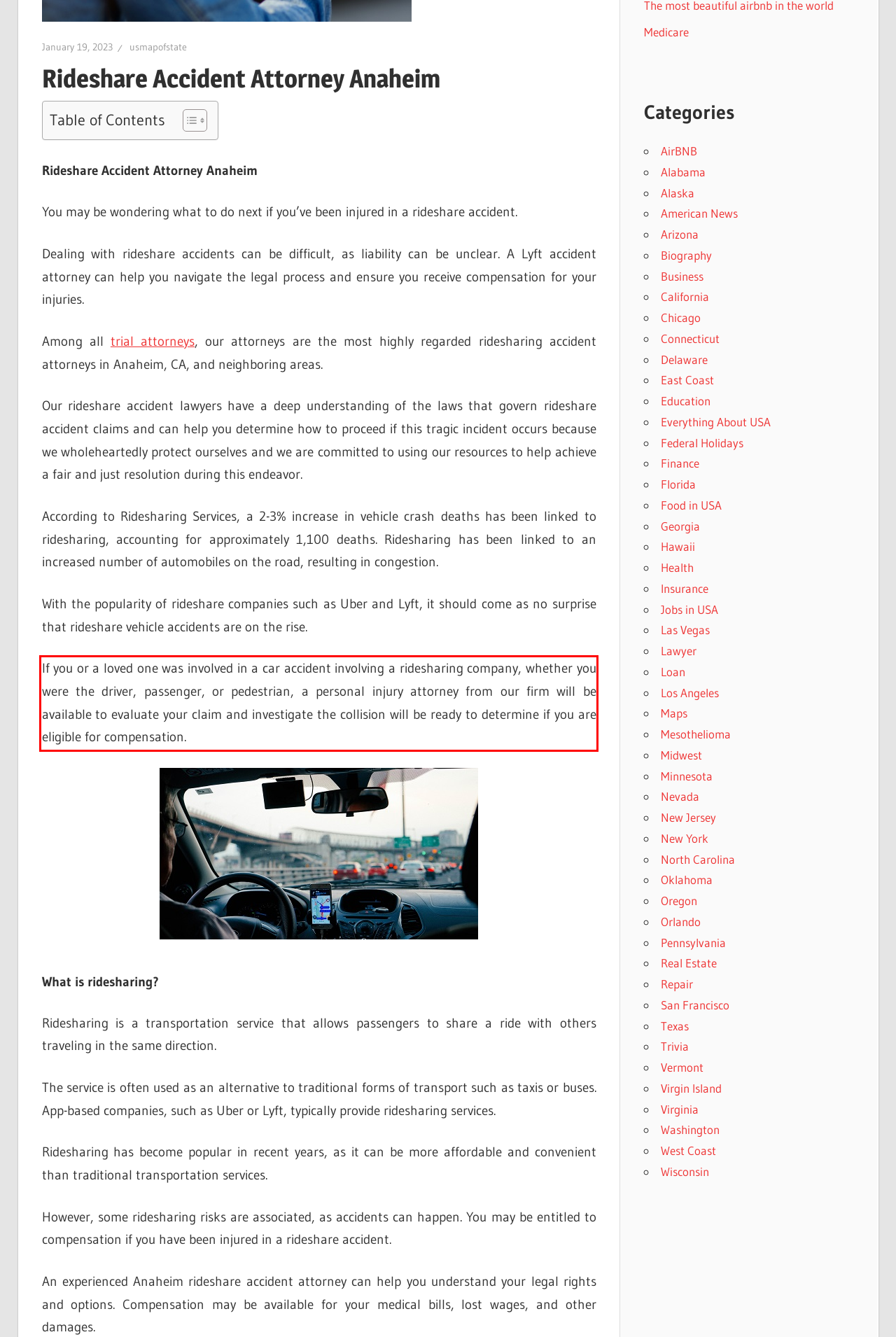Please extract the text content from the UI element enclosed by the red rectangle in the screenshot.

If you or a loved one was involved in a car accident involving a ridesharing company, whether you were the driver, passenger, or pedestrian, a personal injury attorney from our firm will be available to evaluate your claim and investigate the collision will be ready to determine if you are eligible for compensation.